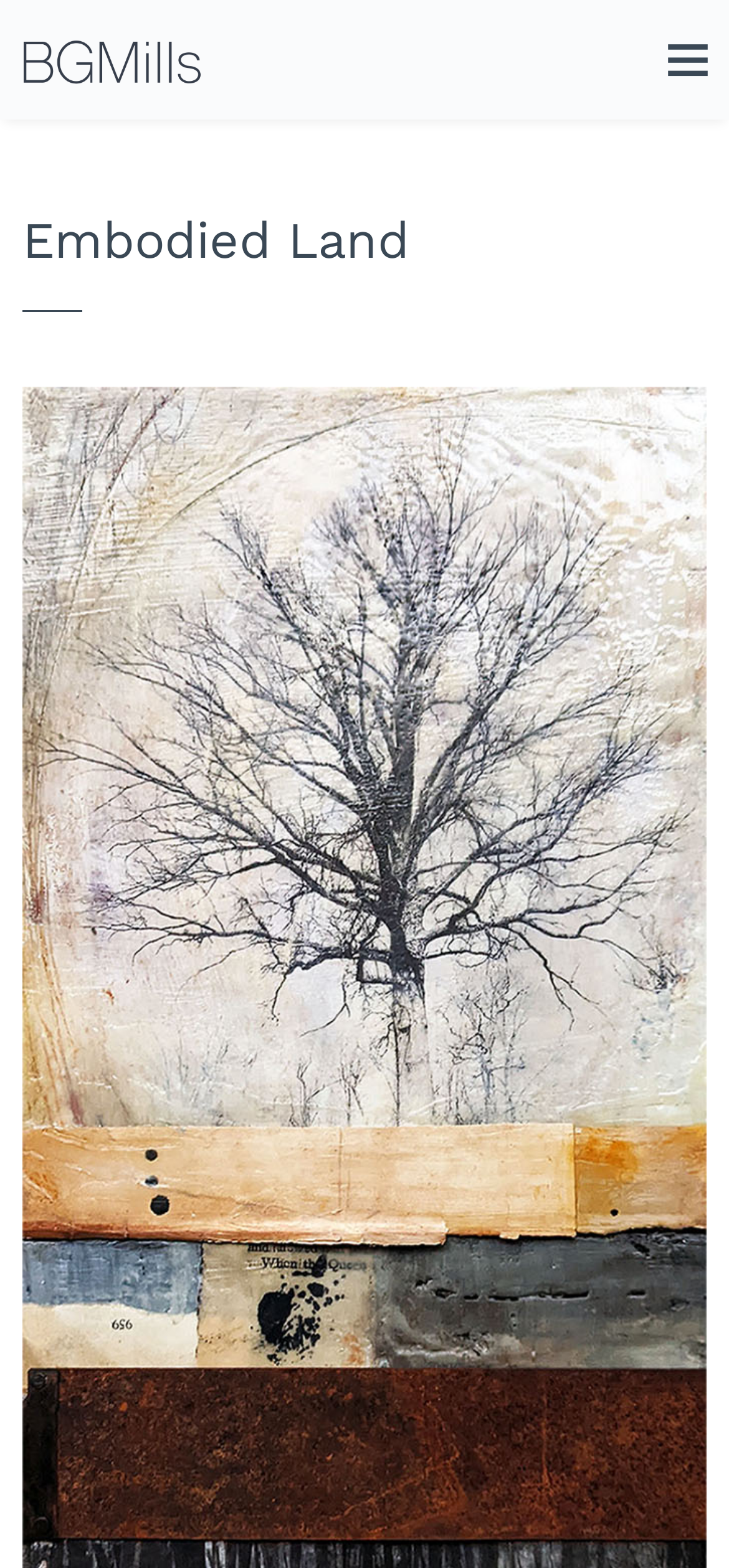What is the purpose of the search field?
Answer the question in a detailed and comprehensive manner.

The search field is located at the top of the page, and it has a placeholder text 'Search field', indicating that it is used to search the site.